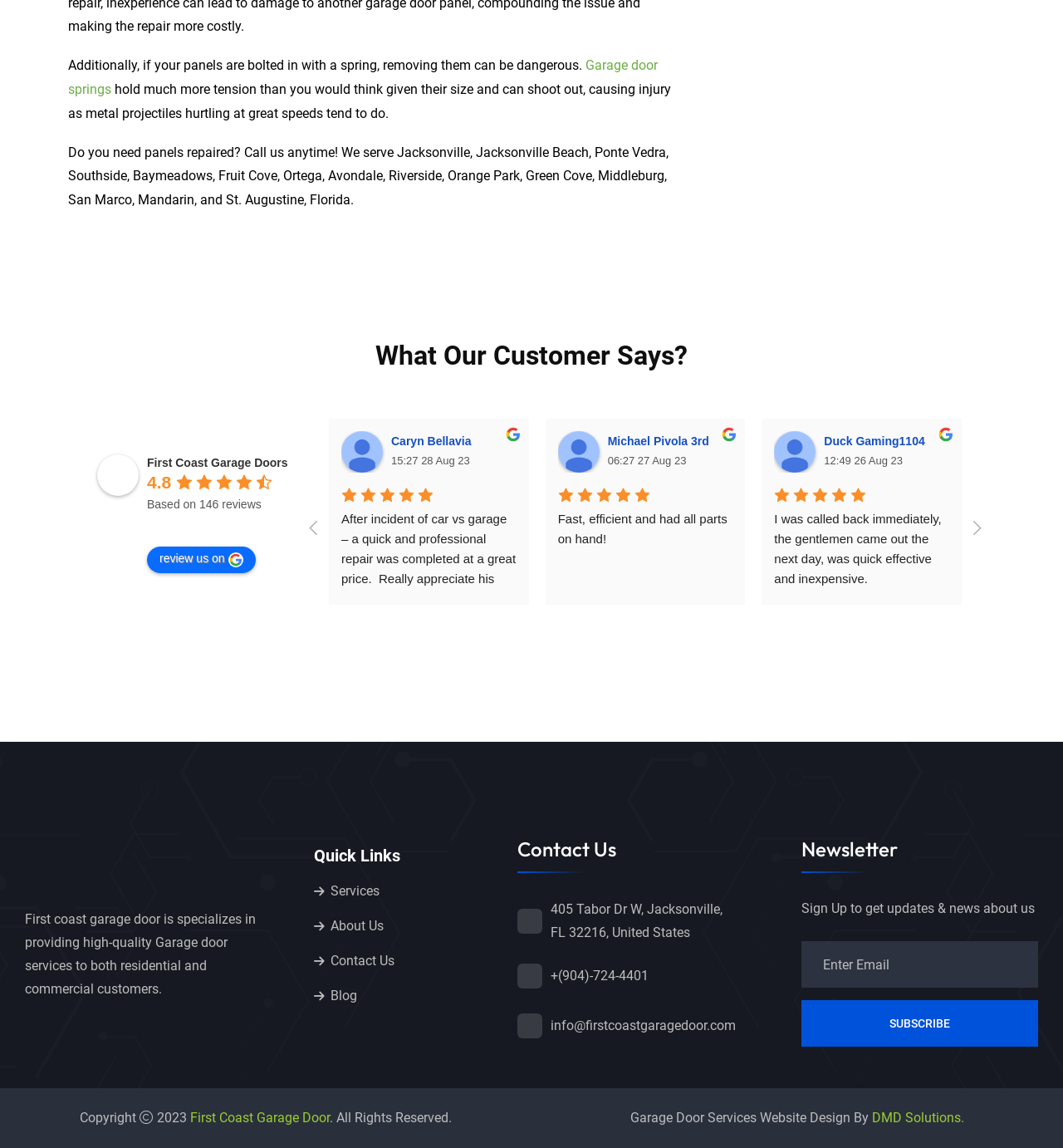What is the rating mentioned on the webpage?
Answer with a single word or phrase by referring to the visual content.

4.8